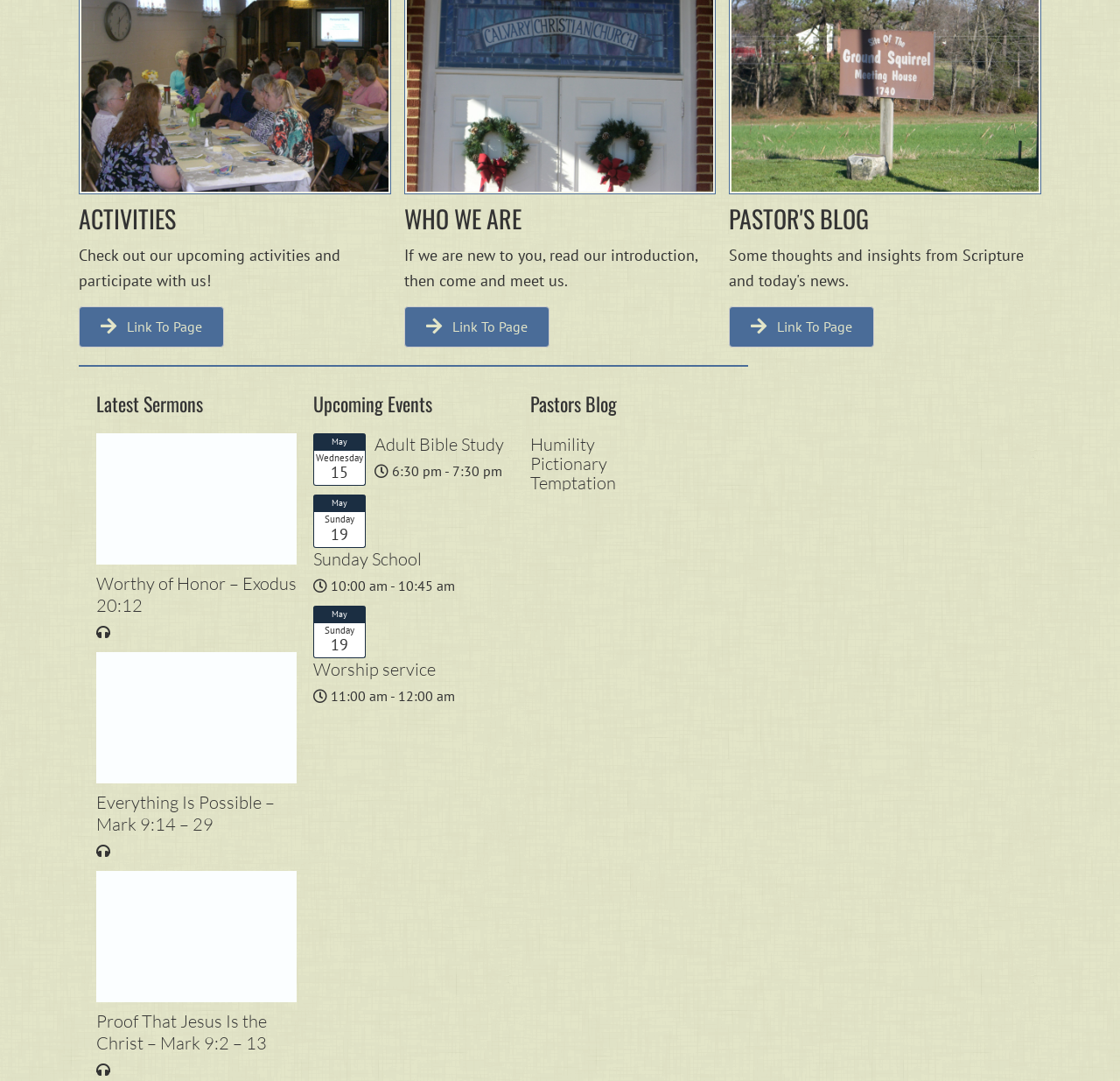How many upcoming events are listed?
Please respond to the question thoroughly and include all relevant details.

I counted the number of links under the 'Upcoming Events' heading, which are 'May Wednesday 15', 'May Sunday 19', and 'May Sunday 19' again, so there are 3 upcoming events listed.